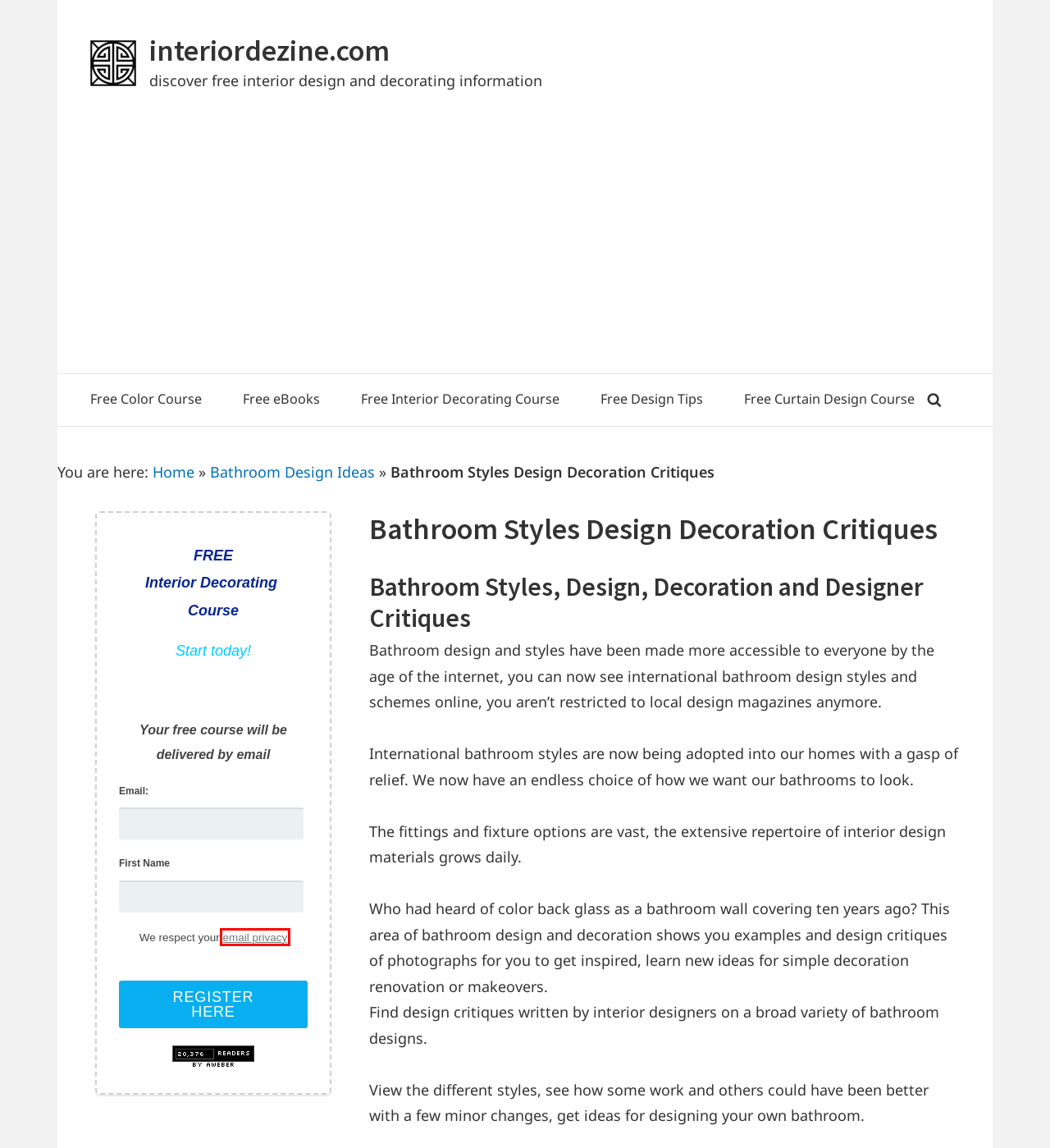You are presented with a screenshot of a webpage with a red bounding box. Select the webpage description that most closely matches the new webpage after clicking the element inside the red bounding box. The options are:
A. Find Bathroom Ideas, Bathroom Design Inspiration, Fittings, Fixtures, Color
B. Free interior decorating tips, free design tips of the day
C. Free Downloads - Interior Design ebooks on Home Decorating
D. Free Curtain Design Course - Learn about Drapery, Blinds, Design
E. Free interior decorating course, discover how to create beautiful interiors
F. Permission Pledge
G. Choose color like a professional interior designer free color course
H. Free Interior Design Courses, Color, Curtains, Decorating, Styles

F